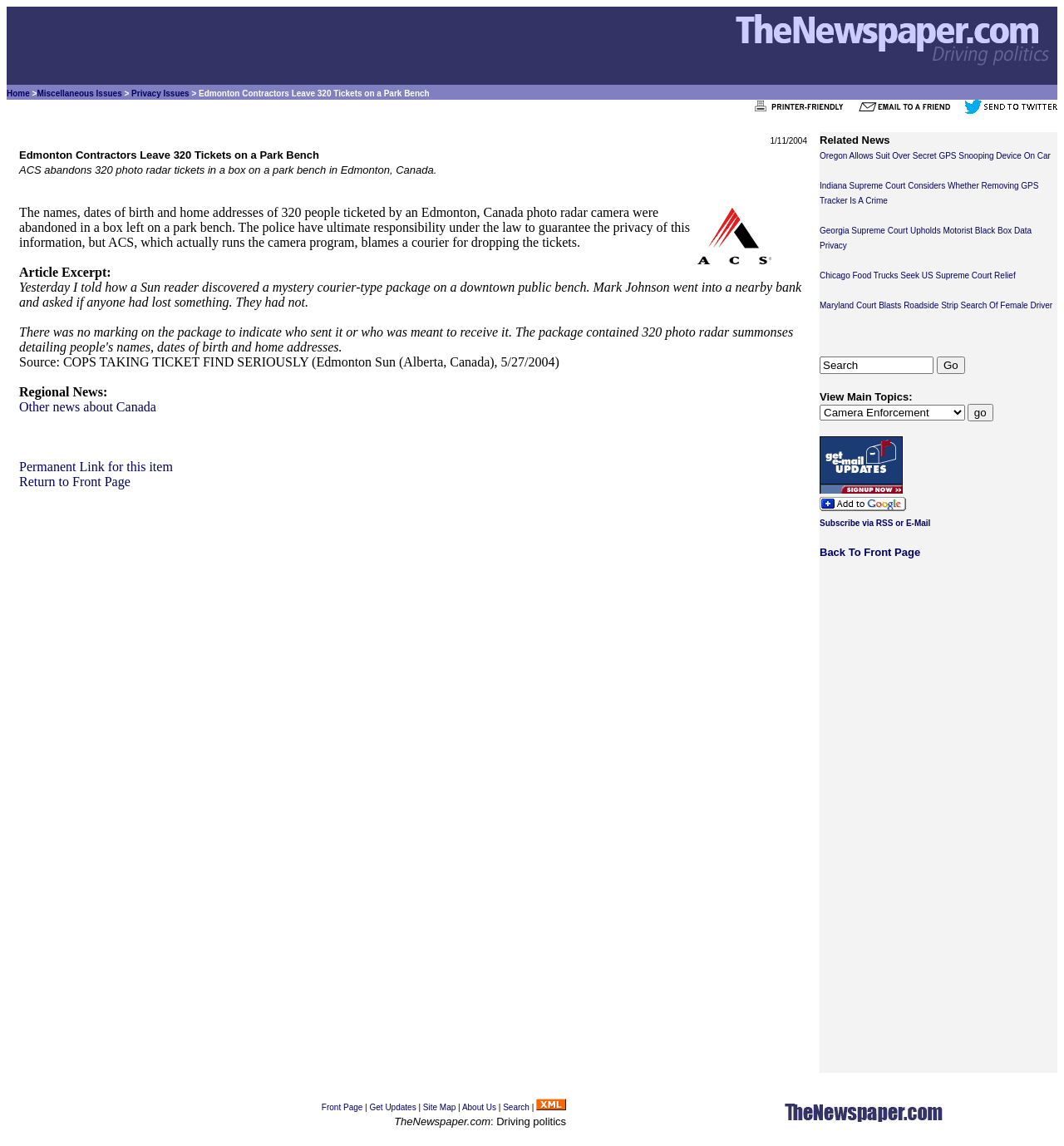Determine the bounding box coordinates of the clickable region to follow the instruction: "Click on 'Print It'".

[0.707, 0.093, 0.804, 0.101]